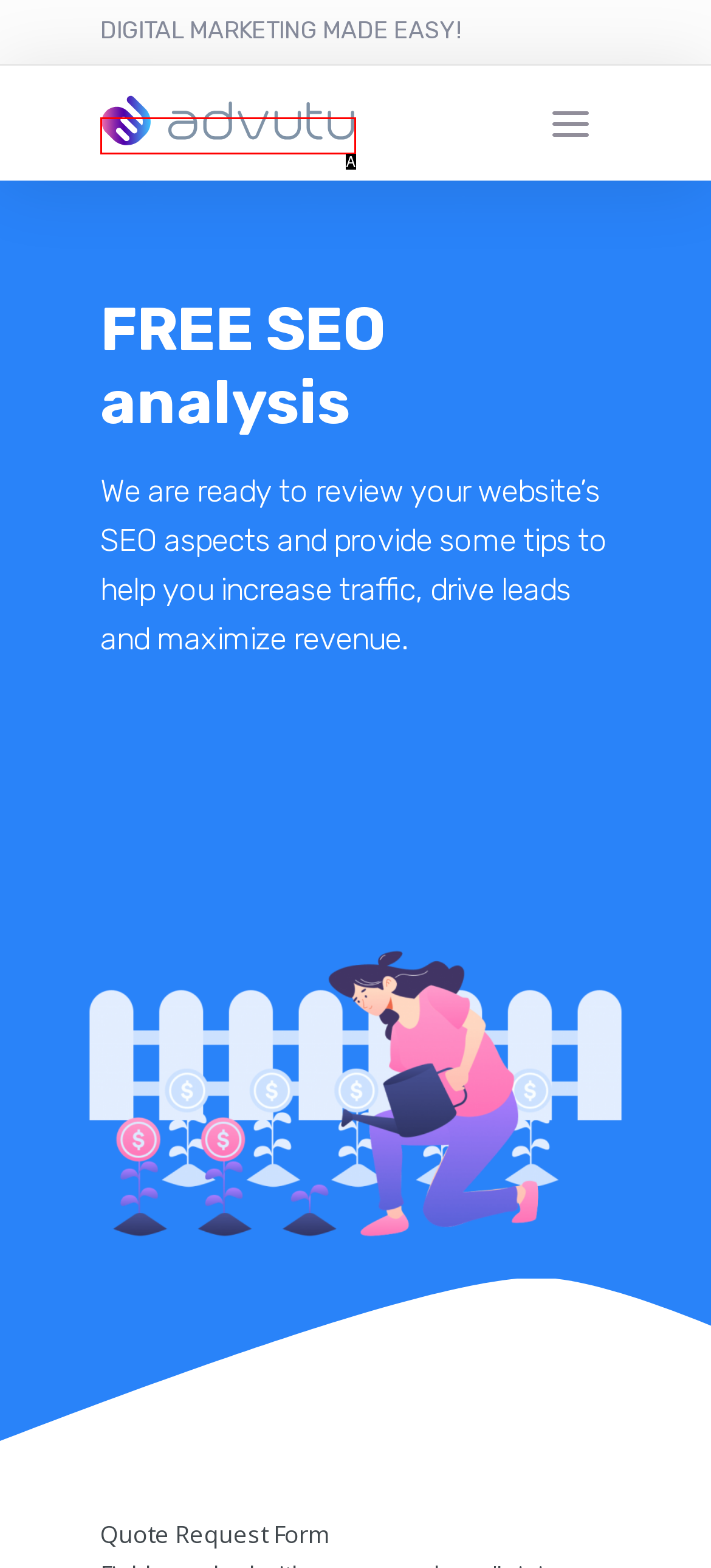Please select the letter of the HTML element that fits the description: <img src="https://advutu.com/assets/uploads/logo.svg" alt="" title="" />. Answer with the option's letter directly.

A